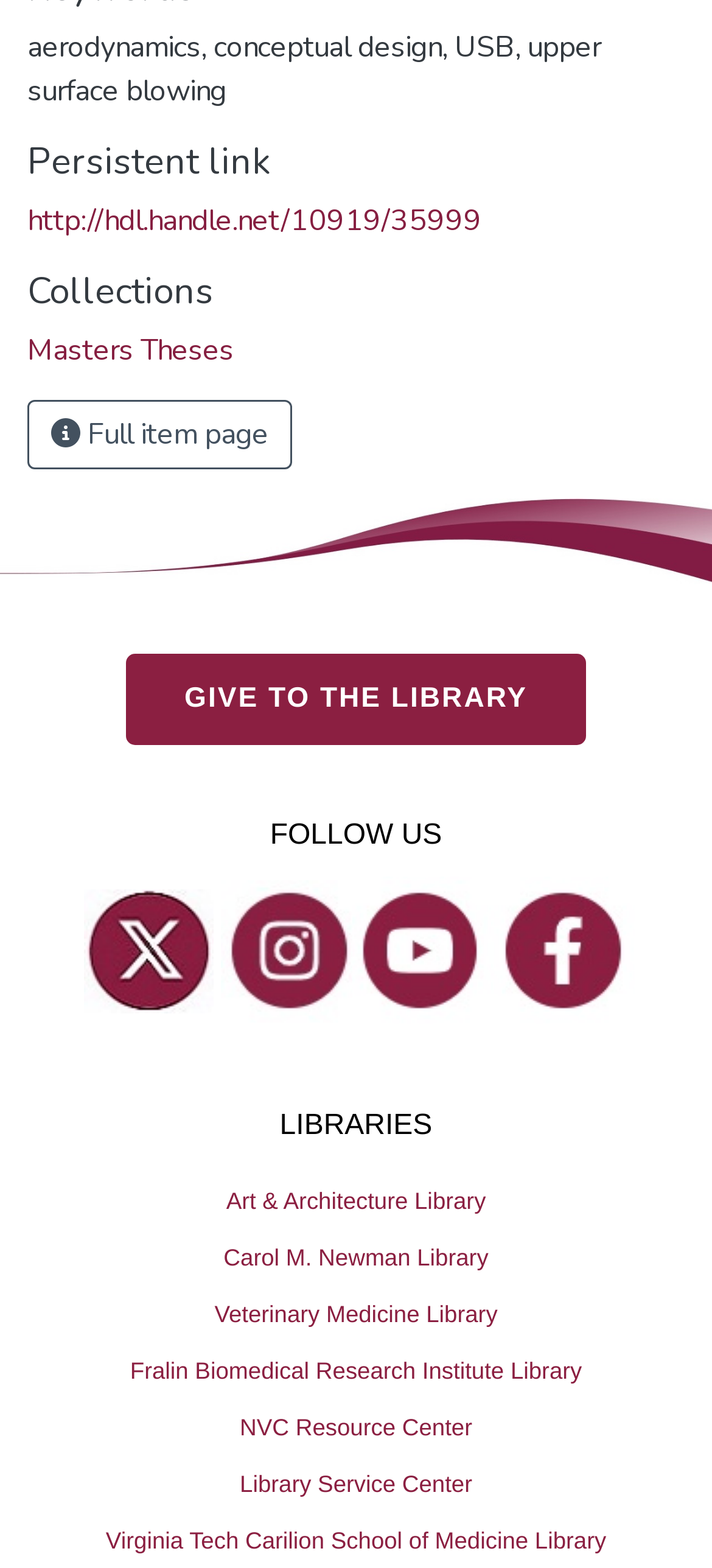Please reply to the following question with a single word or a short phrase:
What is the concept related to USB?

Upper surface blowing